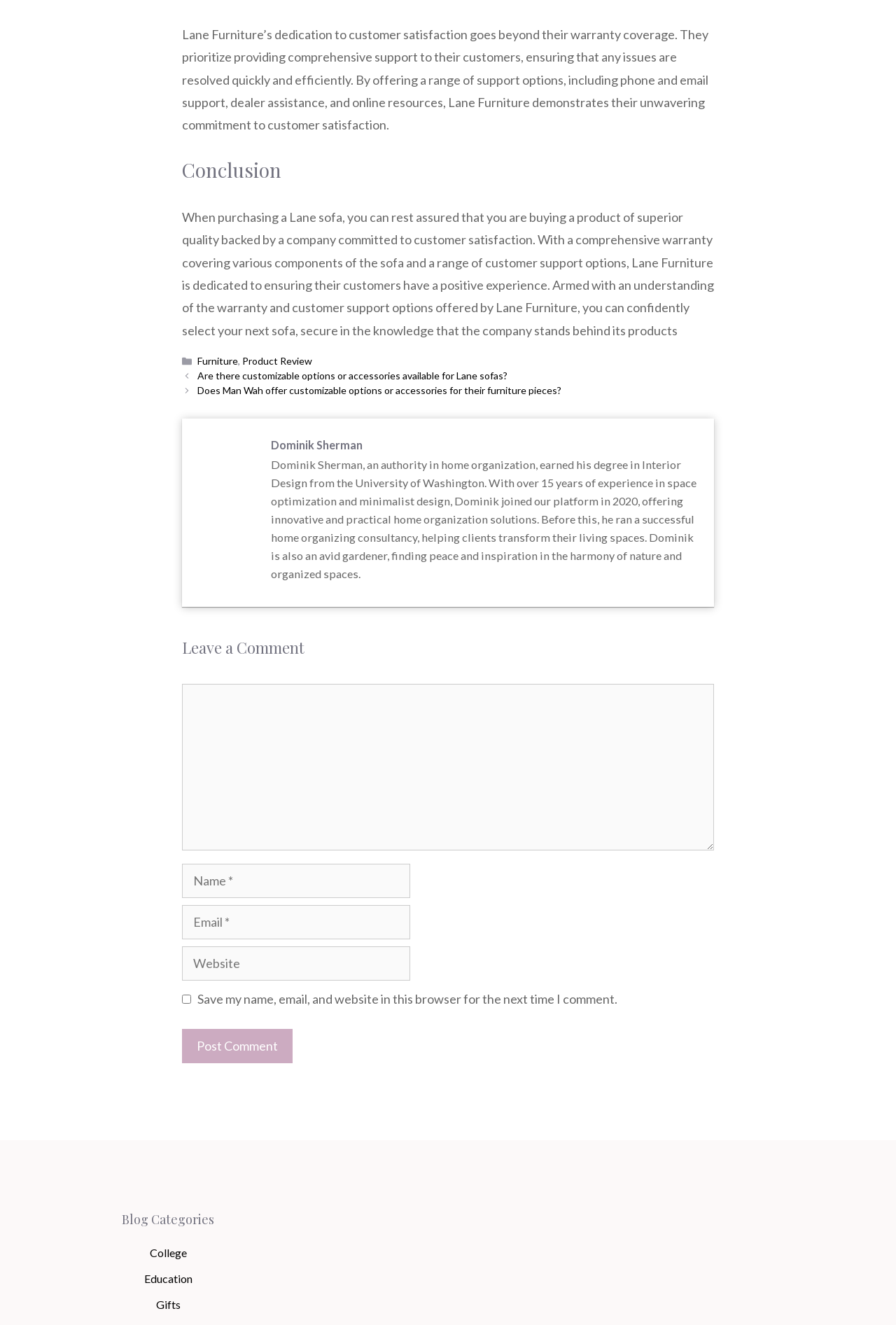Can you find the bounding box coordinates for the UI element given this description: "parent_node: Comment name="url" placeholder="Website""? Provide the coordinates as four float numbers between 0 and 1: [left, top, right, bottom].

[0.203, 0.714, 0.458, 0.74]